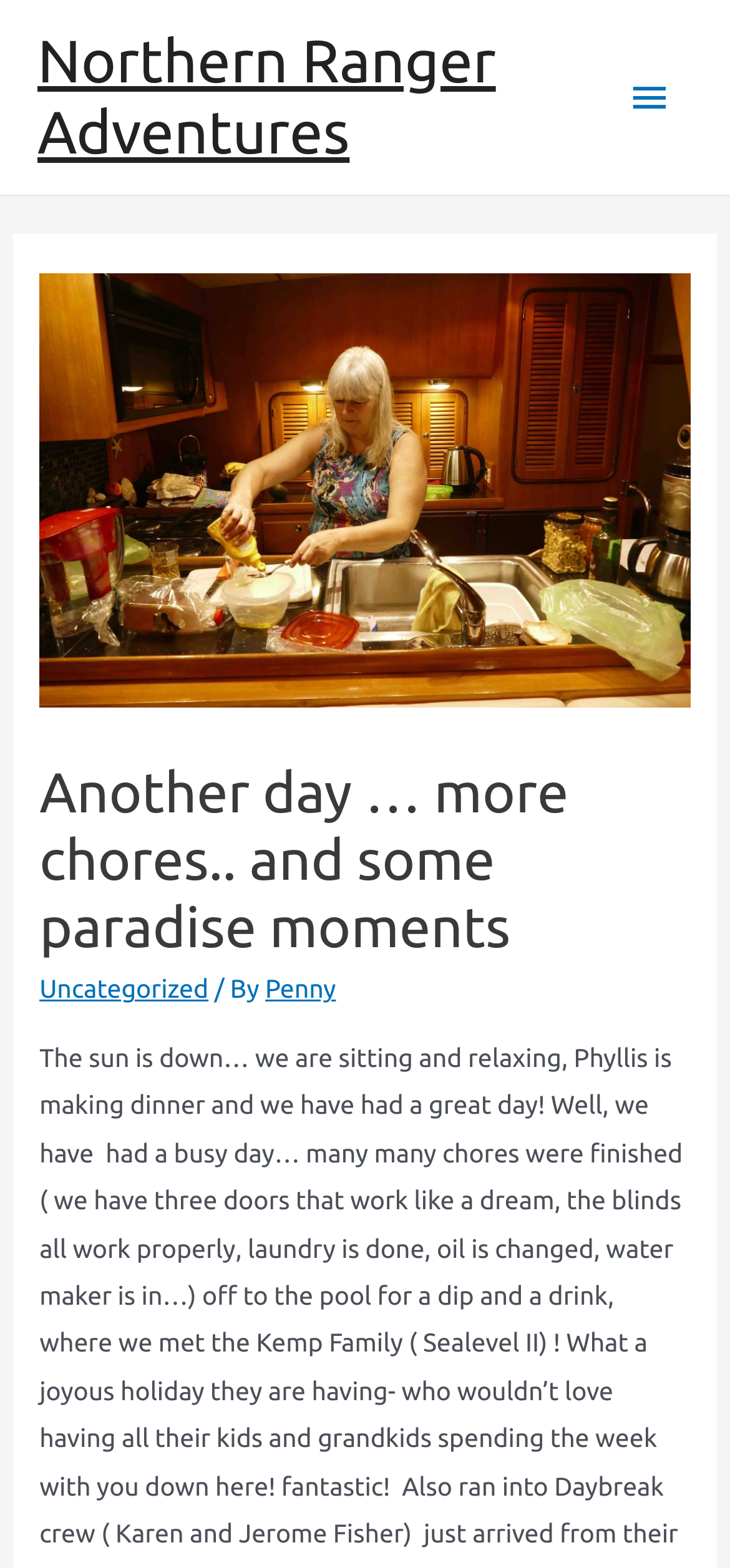What is the position of the main heading?
Using the image, provide a concise answer in one word or a short phrase.

Top-left